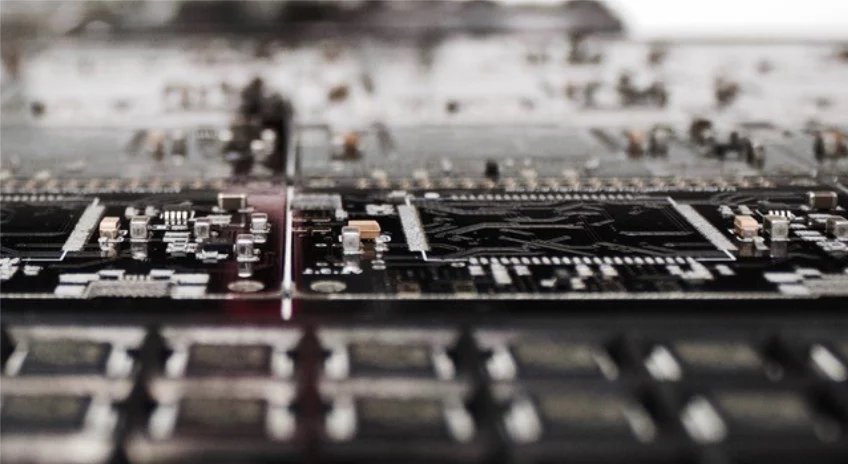Describe thoroughly the contents of the image.

The image displays a close-up view of a collection of circuit boards, showcasing intricate details of their components. Various electronic elements are visible, including chips, resistors, and capacitors, highlighting the complexity of modern technology. This visual representation likely relates to the theme of "Computer-Aided Rationalization of Sentencing," a project by the Max Planck Institute for the Study of Crime, Security and Law. The connection emphasizes the project's focus on employing technology to analyze and possibly reform existing judicial practices. The layered perspective of the circuit boards suggests an exploration of how technology can intersect with systemic frameworks, inviting viewers to consider the implications of automated decision-making in criminal justice.